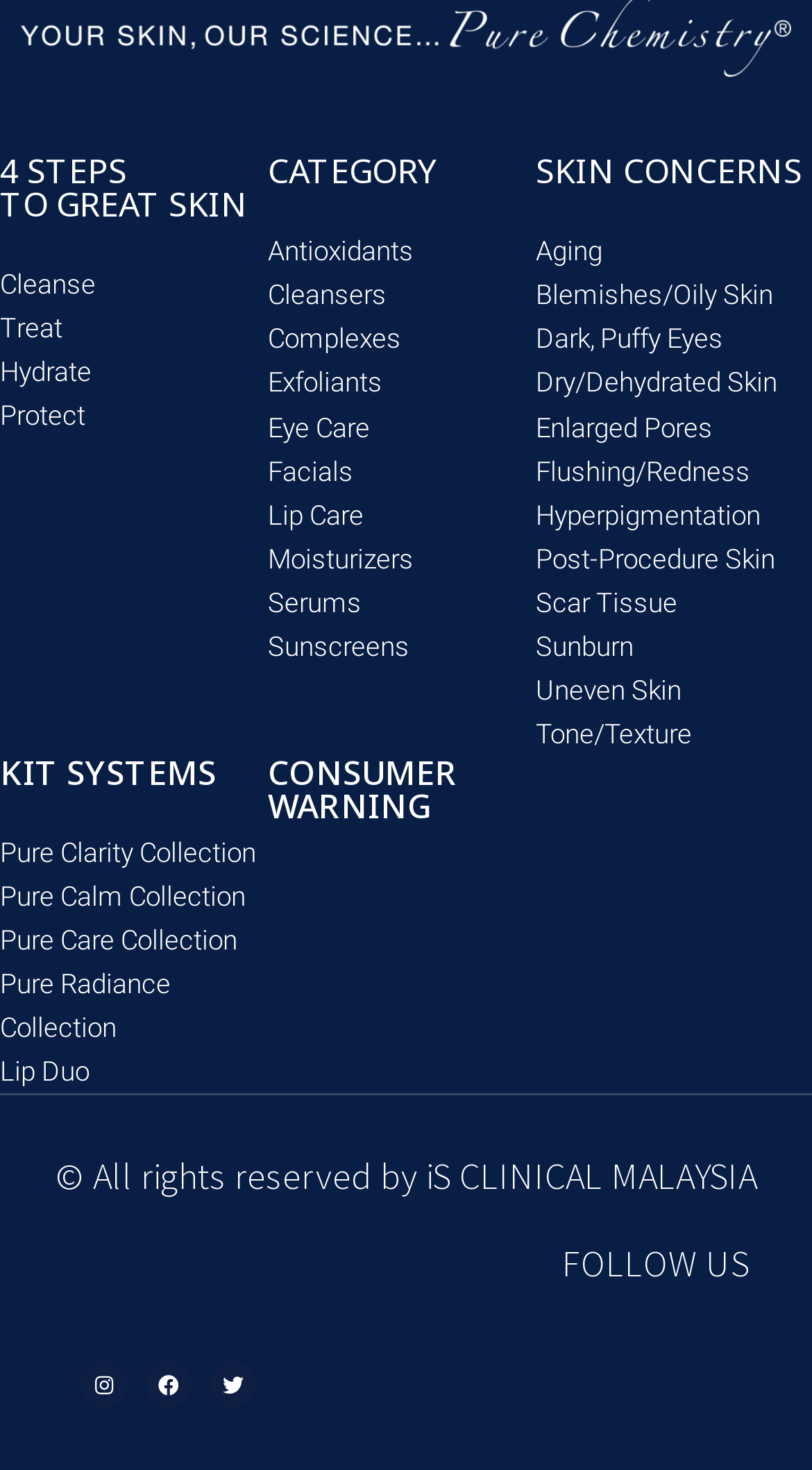How many categories are there?
Look at the image and respond with a one-word or short phrase answer.

3